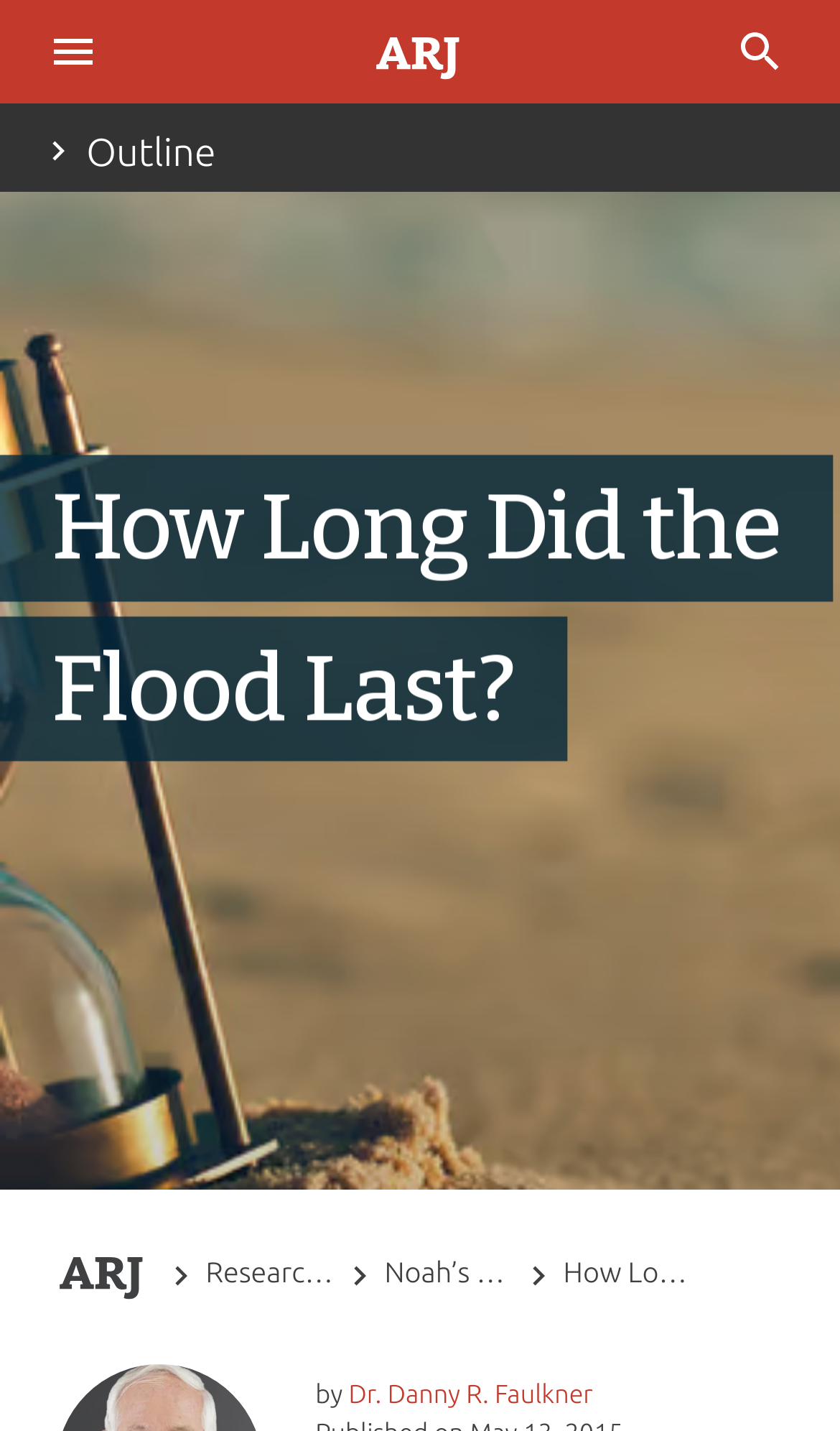Respond to the question below with a single word or phrase: What is the logo at the top-right corner of the webpage?

ARJ logo